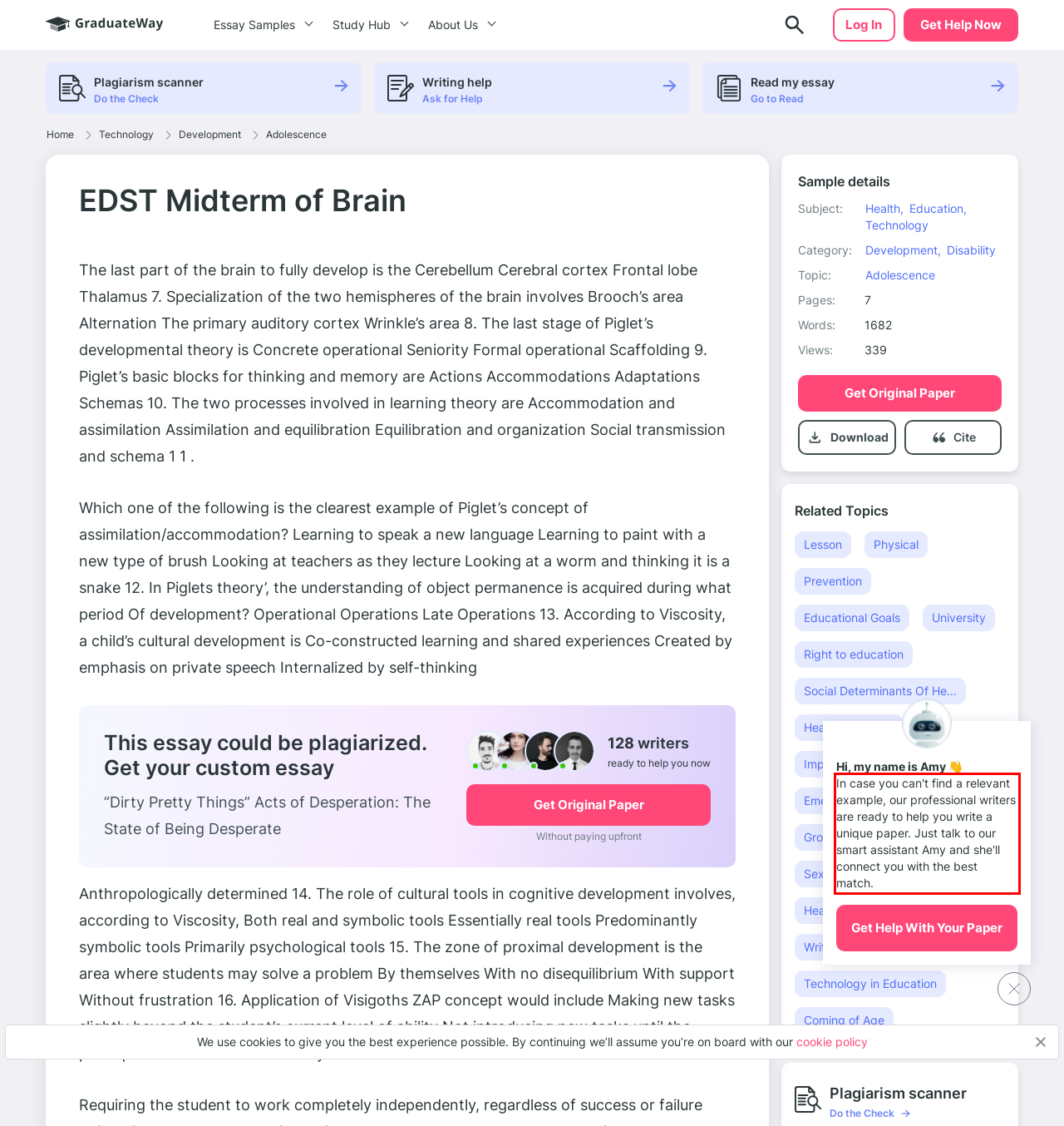Using the webpage screenshot, recognize and capture the text within the red bounding box.

In case you can't find a relevant example, our professional writers are ready to help you write a unique paper. Just talk to our smart assistant Amy and she'll connect you with the best match.